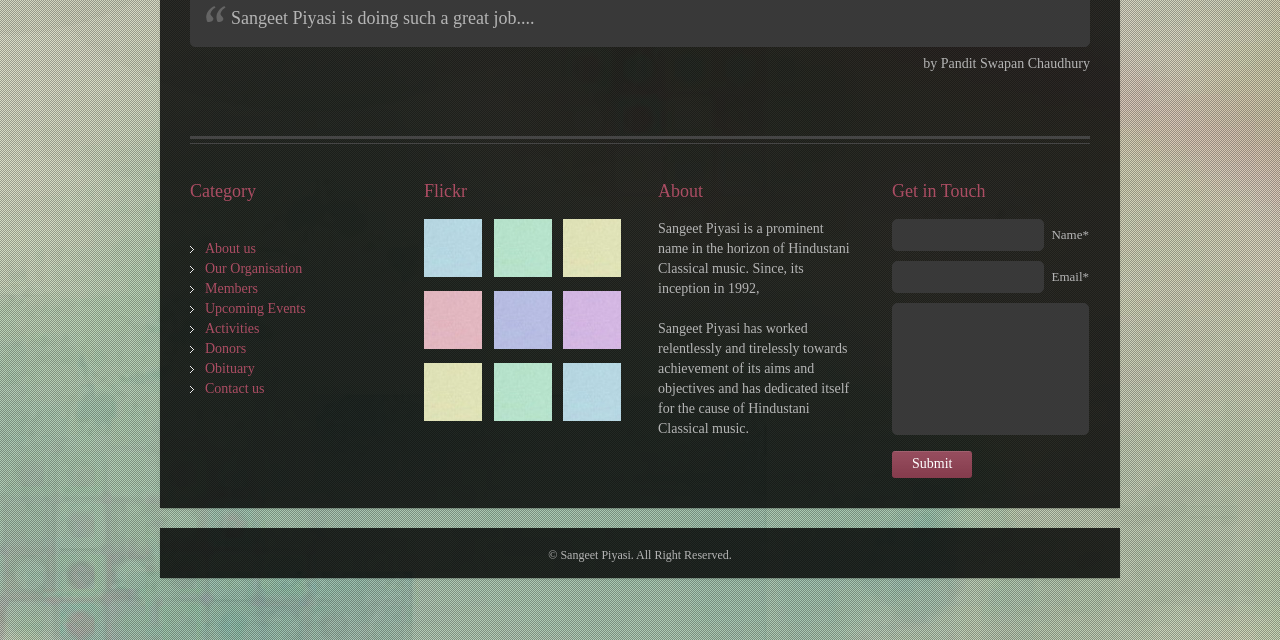For the element described, predict the bounding box coordinates as (top-left x, top-left y, bottom-right x, bottom-right y). All values should be between 0 and 1. Element description: Upcoming Events

[0.16, 0.47, 0.239, 0.494]